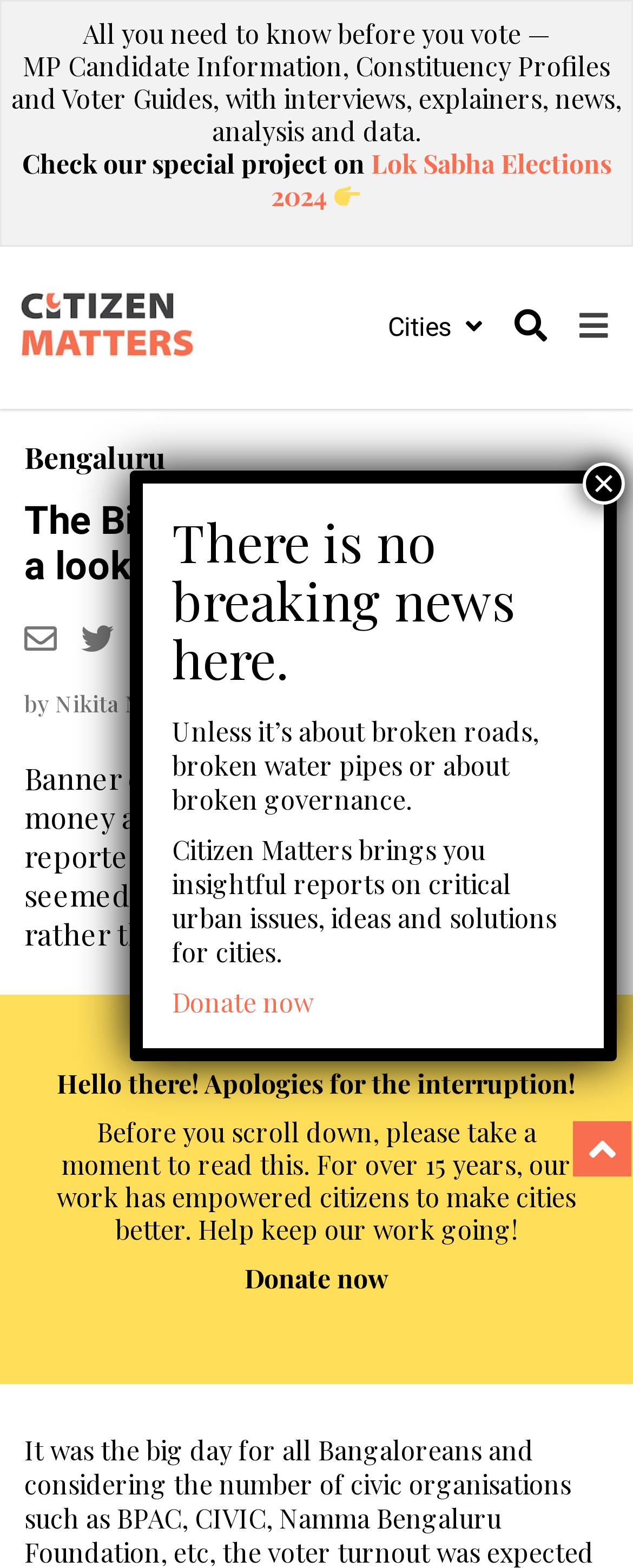Find the bounding box coordinates for the HTML element specified by: "aria-label="Back to top"".

[0.905, 0.715, 0.997, 0.75]